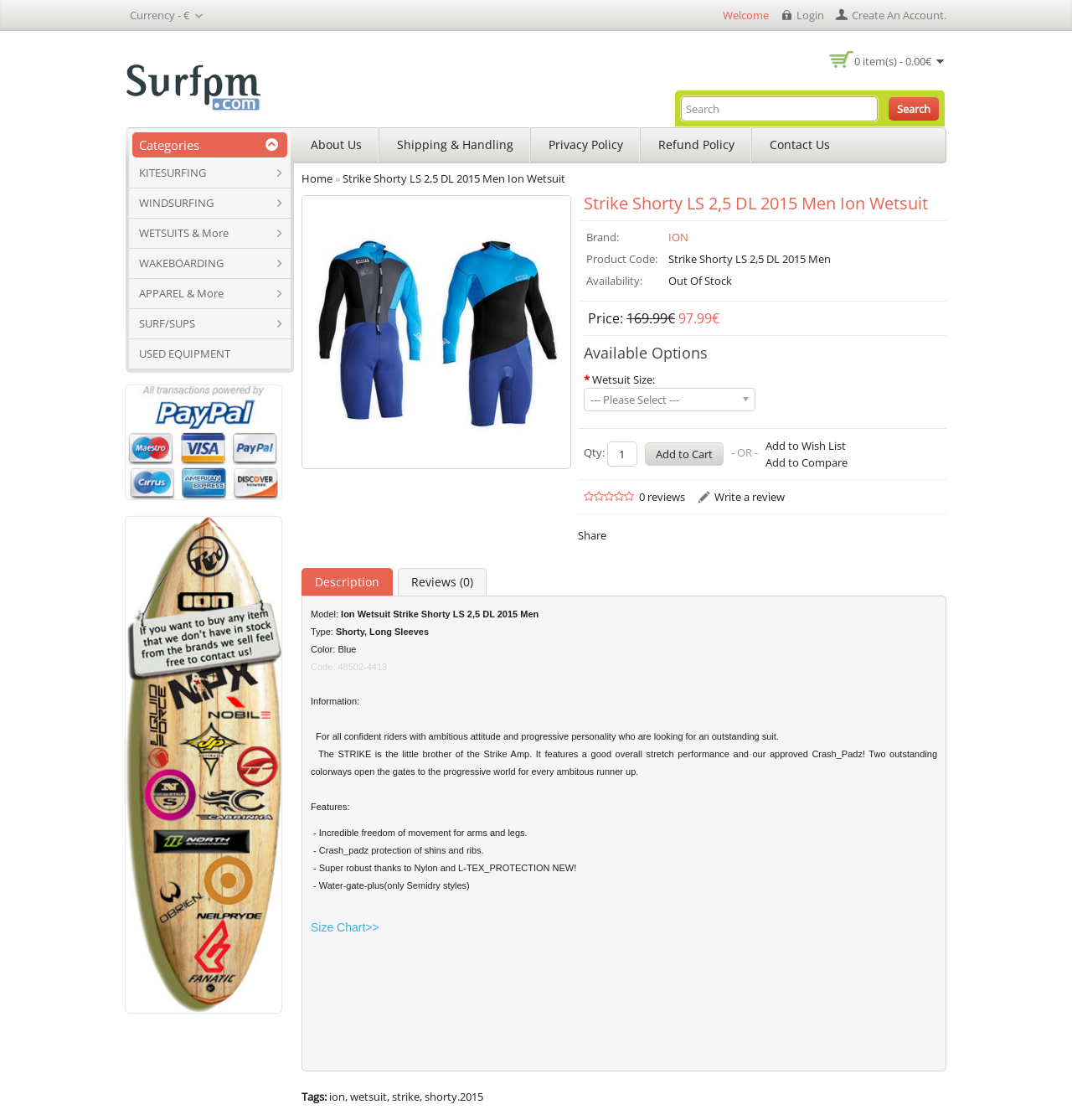Determine the bounding box for the UI element described here: "Add to Wish List".

[0.714, 0.39, 0.791, 0.405]